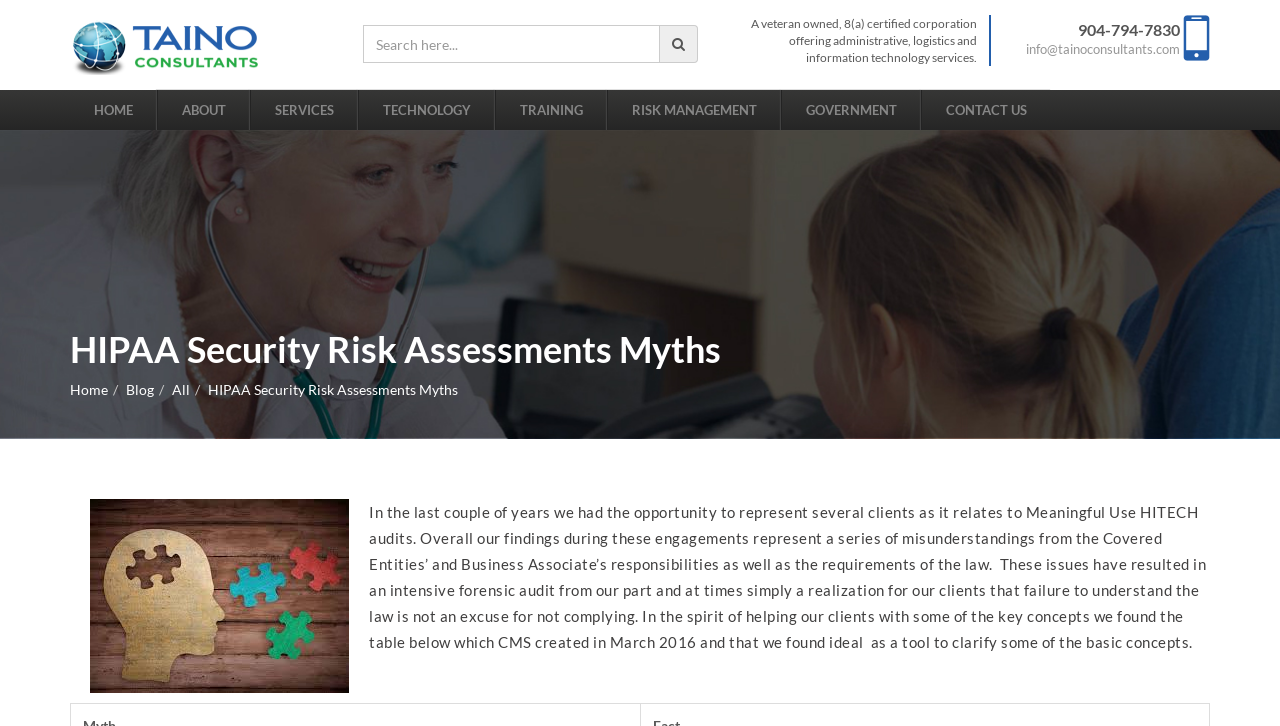Determine the bounding box coordinates (top-left x, top-left y, bottom-right x, bottom-right y) of the UI element described in the following text: 020 731 39 641

None